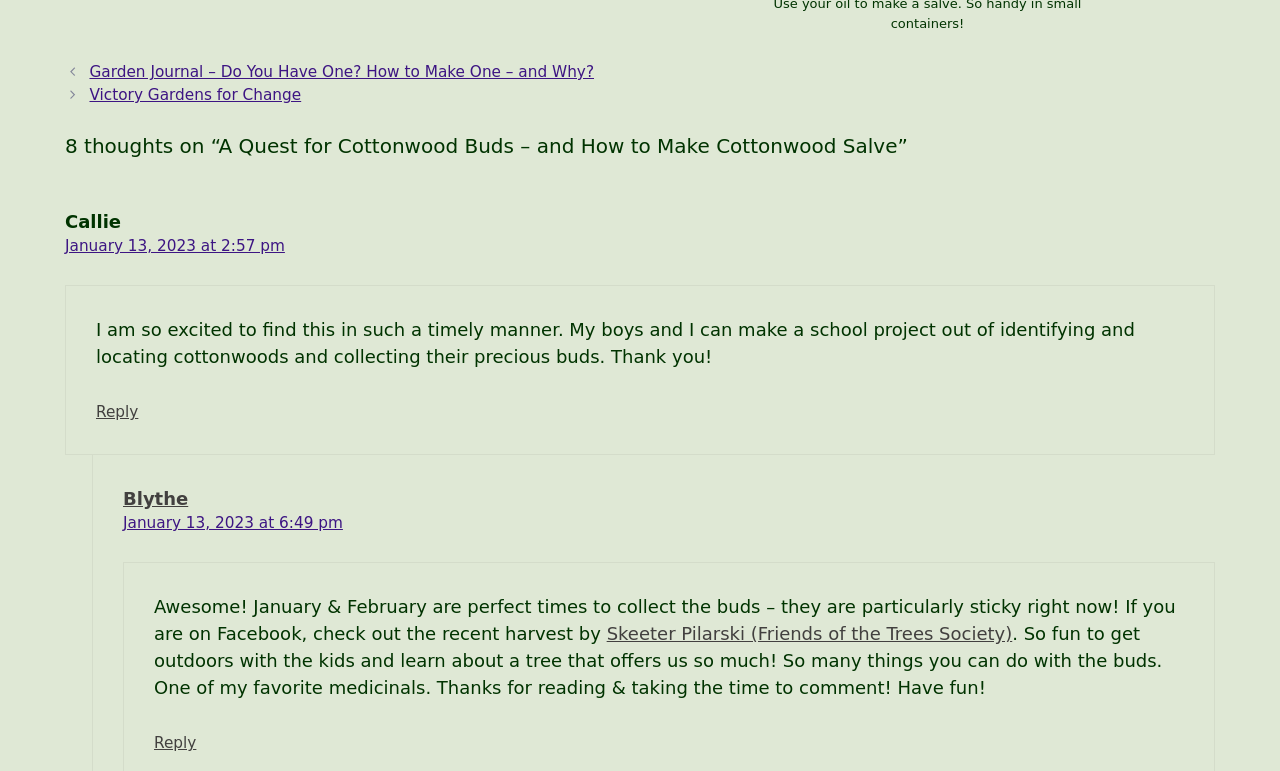What is the name of the Facebook page mentioned in the second comment?
Carefully analyze the image and provide a detailed answer to the question.

The name of the Facebook page mentioned in the second comment can be found in the link element with the text 'Skeeter Pilarski (Friends of the Trees Society)' which is a child of the article element. This element has a bounding box with coordinates [0.474, 0.808, 0.791, 0.835].